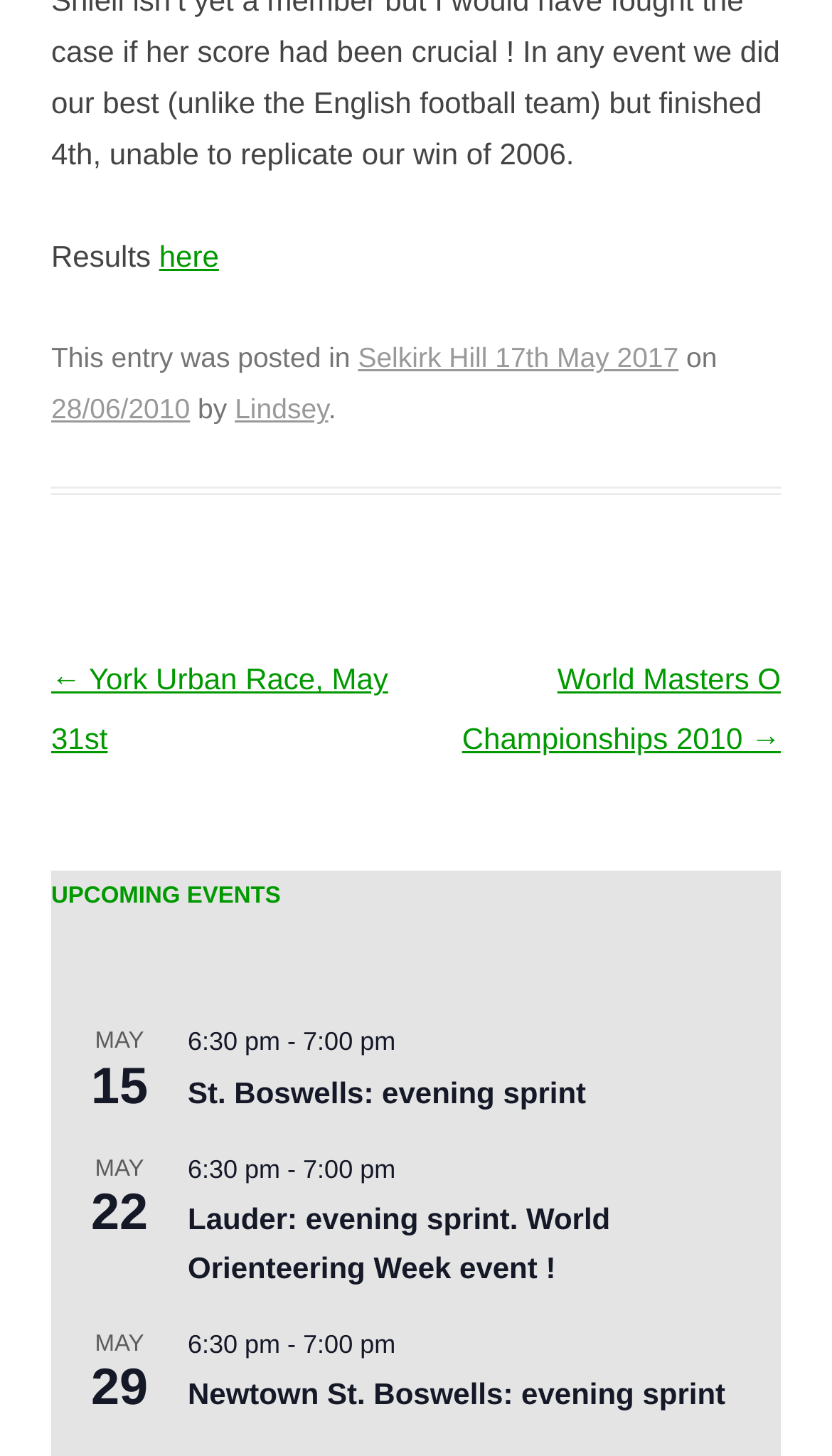Bounding box coordinates are specified in the format (top-left x, top-left y, bottom-right x, bottom-right y). All values are floating point numbers bounded between 0 and 1. Please provide the bounding box coordinate of the region this sentence describes: 28/06/2010

[0.062, 0.27, 0.228, 0.292]